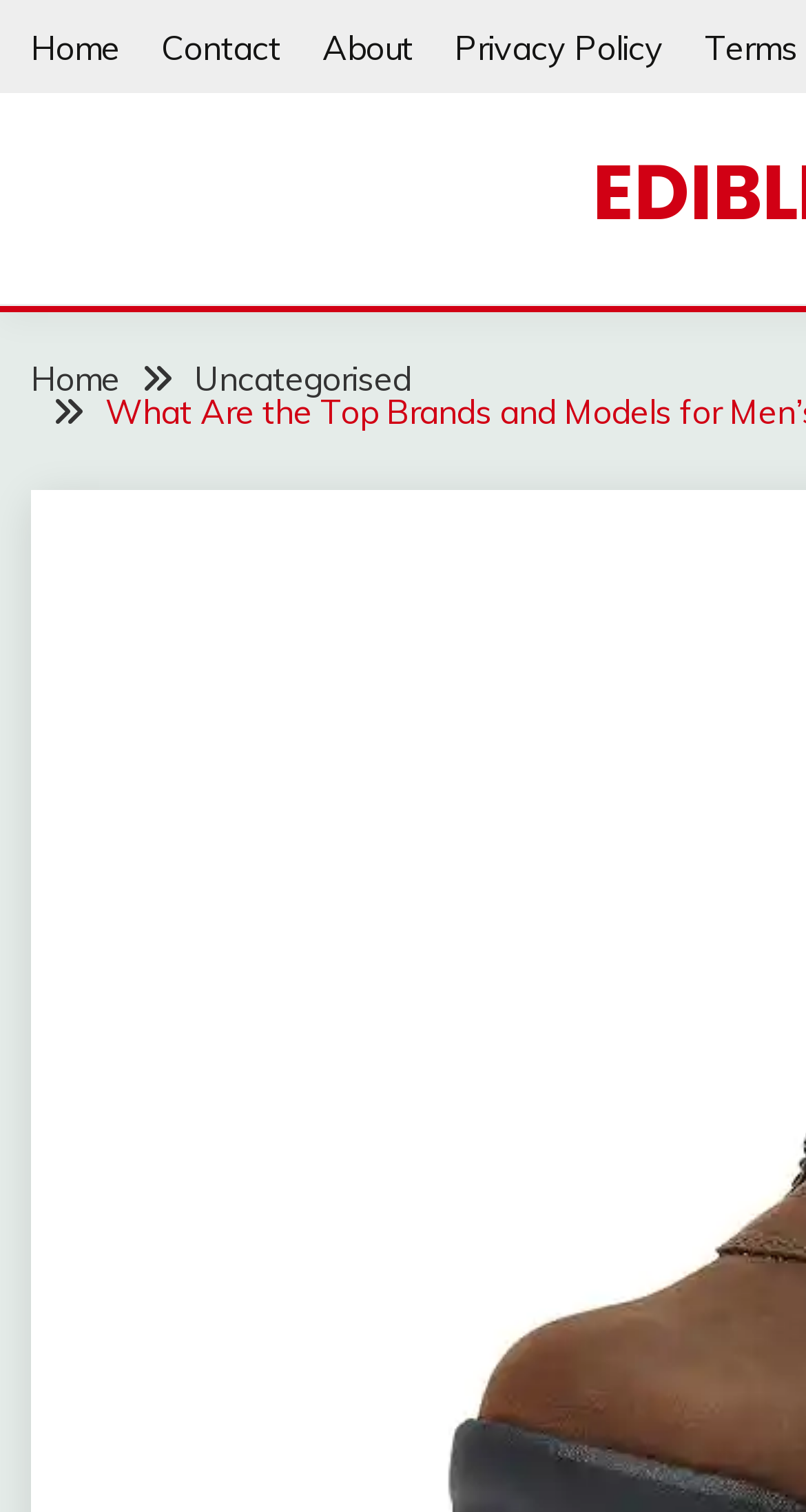Find the bounding box coordinates of the element you need to click on to perform this action: 'go to home page'. The coordinates should be represented by four float values between 0 and 1, in the format [left, top, right, bottom].

[0.038, 0.017, 0.149, 0.044]